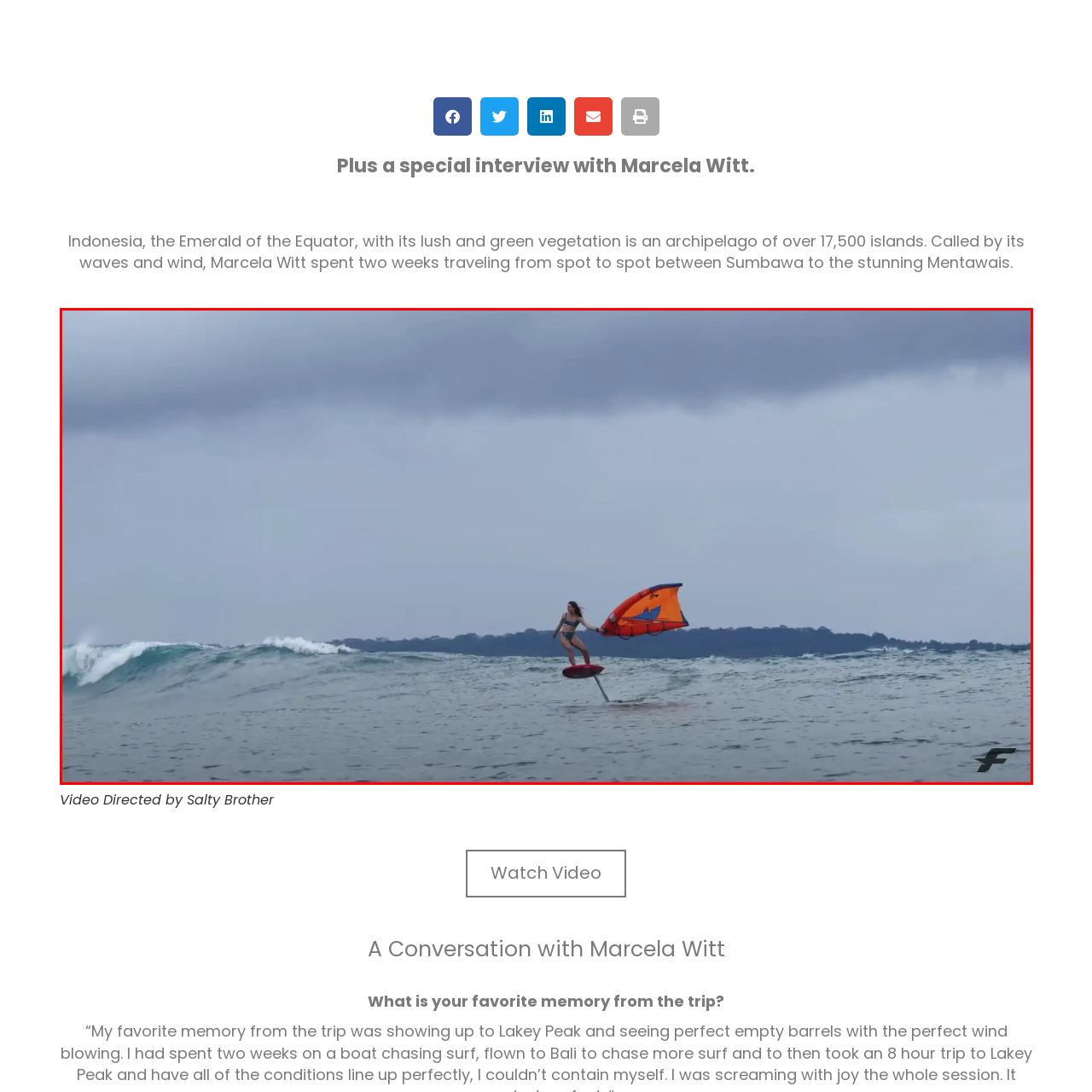Consider the image within the red frame and reply with a brief answer: What is Indonesia known as?

Emerald of the Equator